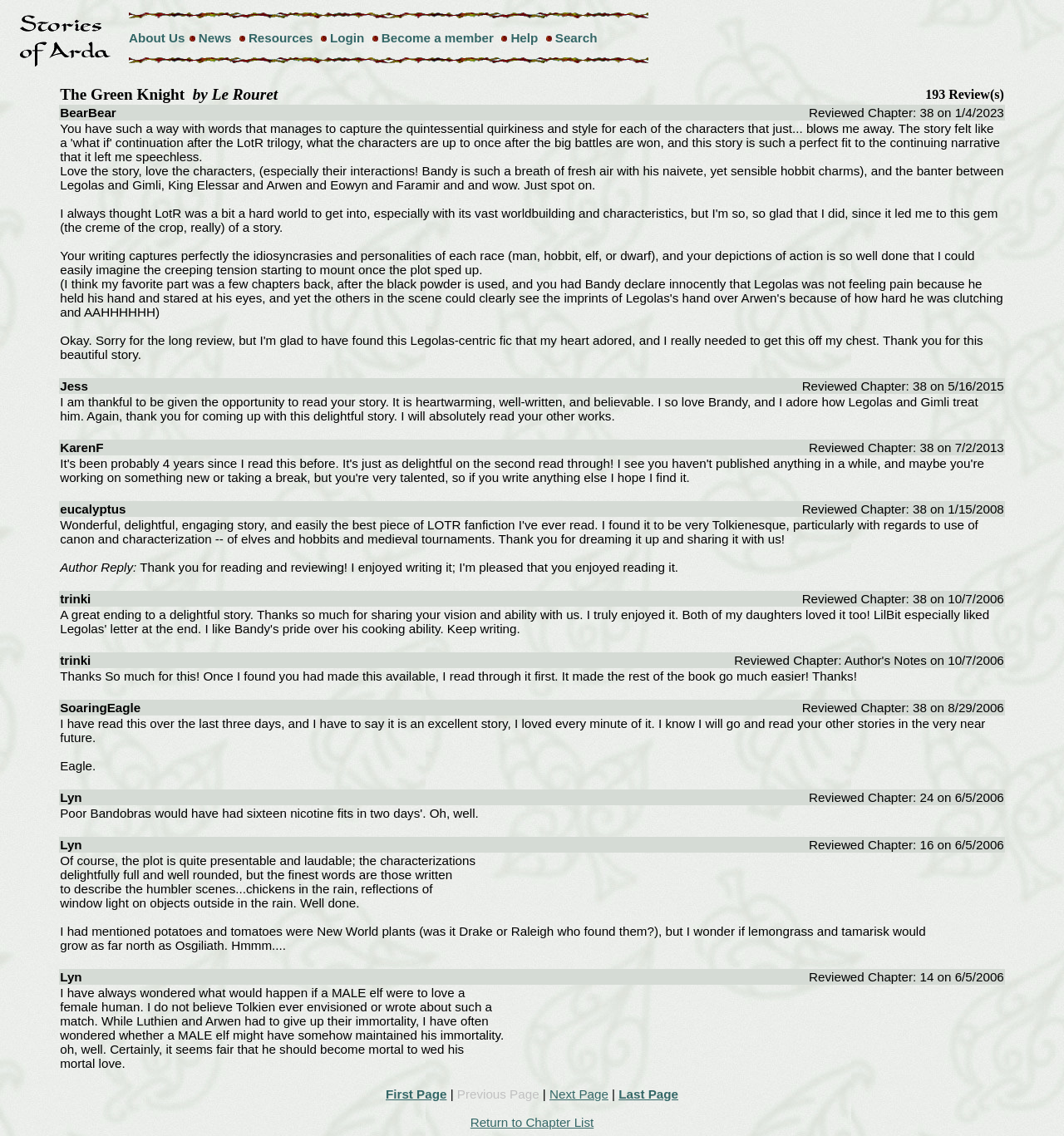Give an extensive and precise description of the webpage.

The webpage is a fan-fiction archive for Lord of the Rings, titled "Stories of Arda". At the top, there is a navigation bar with links to "About Us", "News", "Resources", "Login", "Become a member", "Help", and "Search". Below this, there is a table that takes up most of the page, containing a list of fan-fiction stories. Each row in the table represents a single story, with columns for the story title, and the number of reviews it has received.

The first column of the table contains the story titles, which are links to the individual story pages. The second column contains the number of reviews for each story, also presented as links. Below the table, there are multiple rows of reviews for a single story, "The Green Knight" by Le Rouret. Each review is presented in a separate row, with the reviewer's name and the date of the review. The reviews are lengthy and provide detailed feedback on the story.

There are a total of 50 rows in the table, with 49 of them containing reviews for the story "The Green Knight". The reviews are quite detailed and provide a sense of community among the fans, with many reviewers expressing their appreciation for the story and its characters.